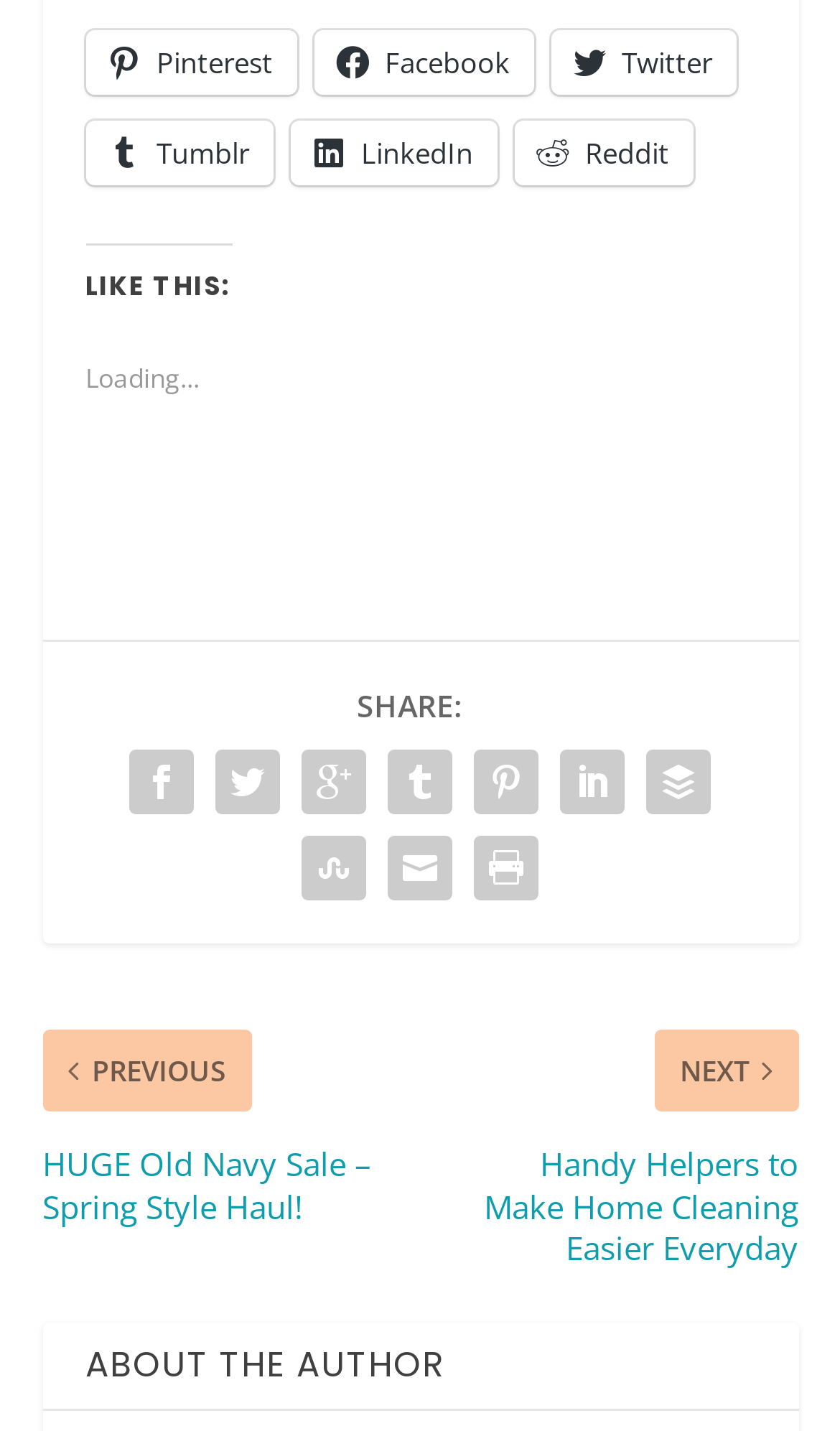How many links are there in the SHARE section?
Give a thorough and detailed response to the question.

I counted the number of links in the SHARE section, which includes 7 links with icons, and found that there are 7 links in total.